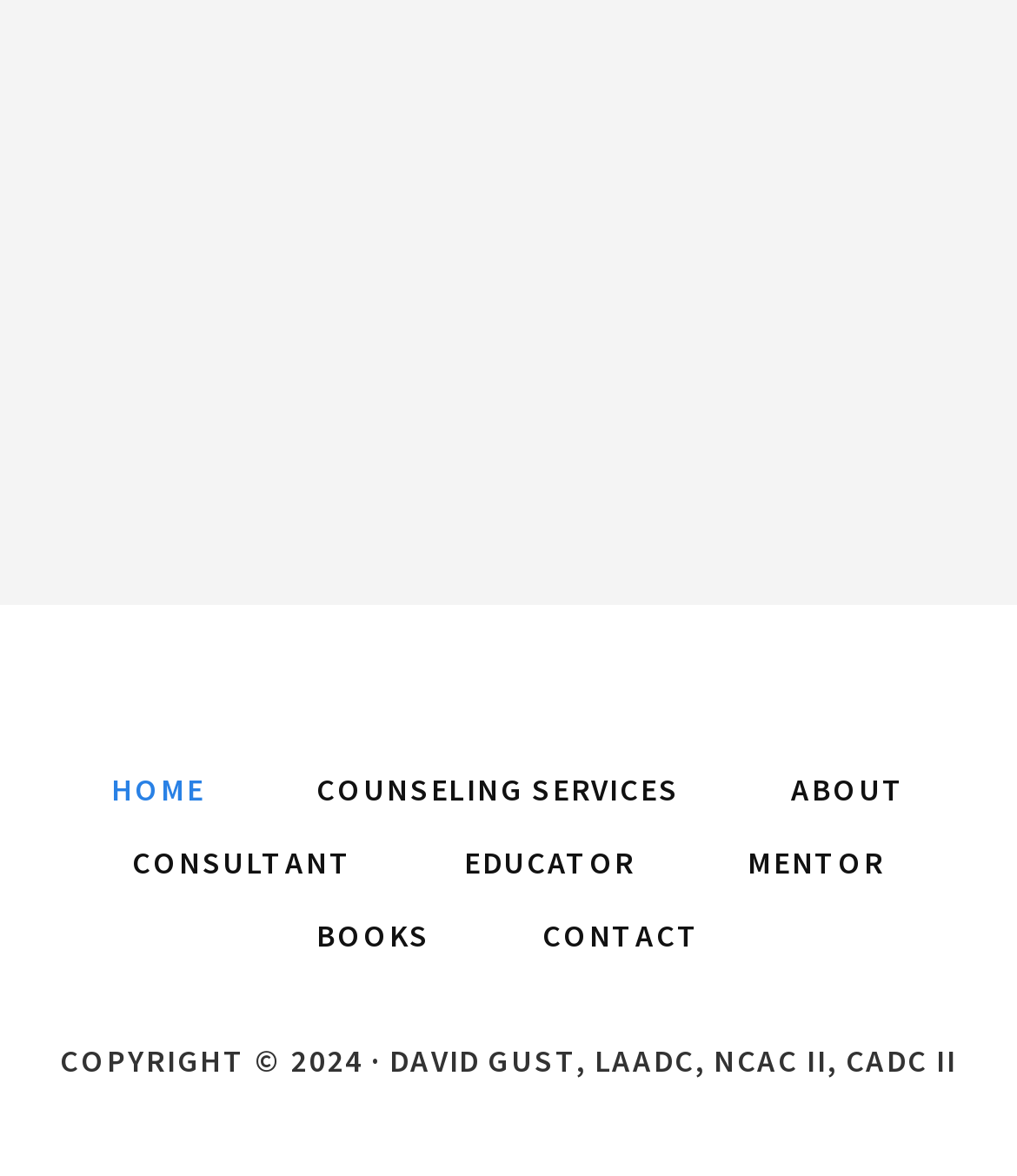Respond with a single word or phrase to the following question:
What is the topmost navigation link?

HOME